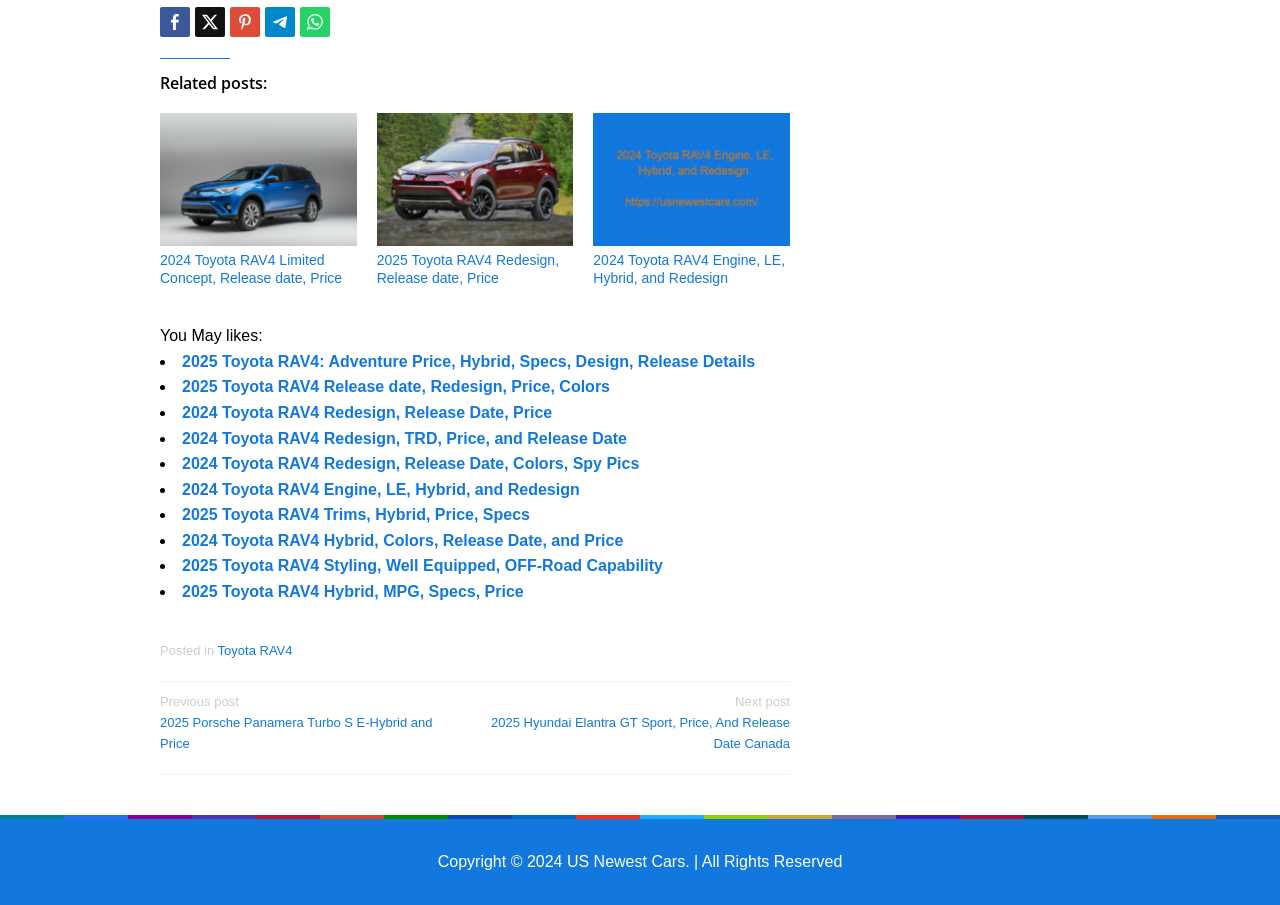Using the webpage screenshot, locate the HTML element that fits the following description and provide its bounding box: "title="Share this"".

[0.125, 0.008, 0.148, 0.041]